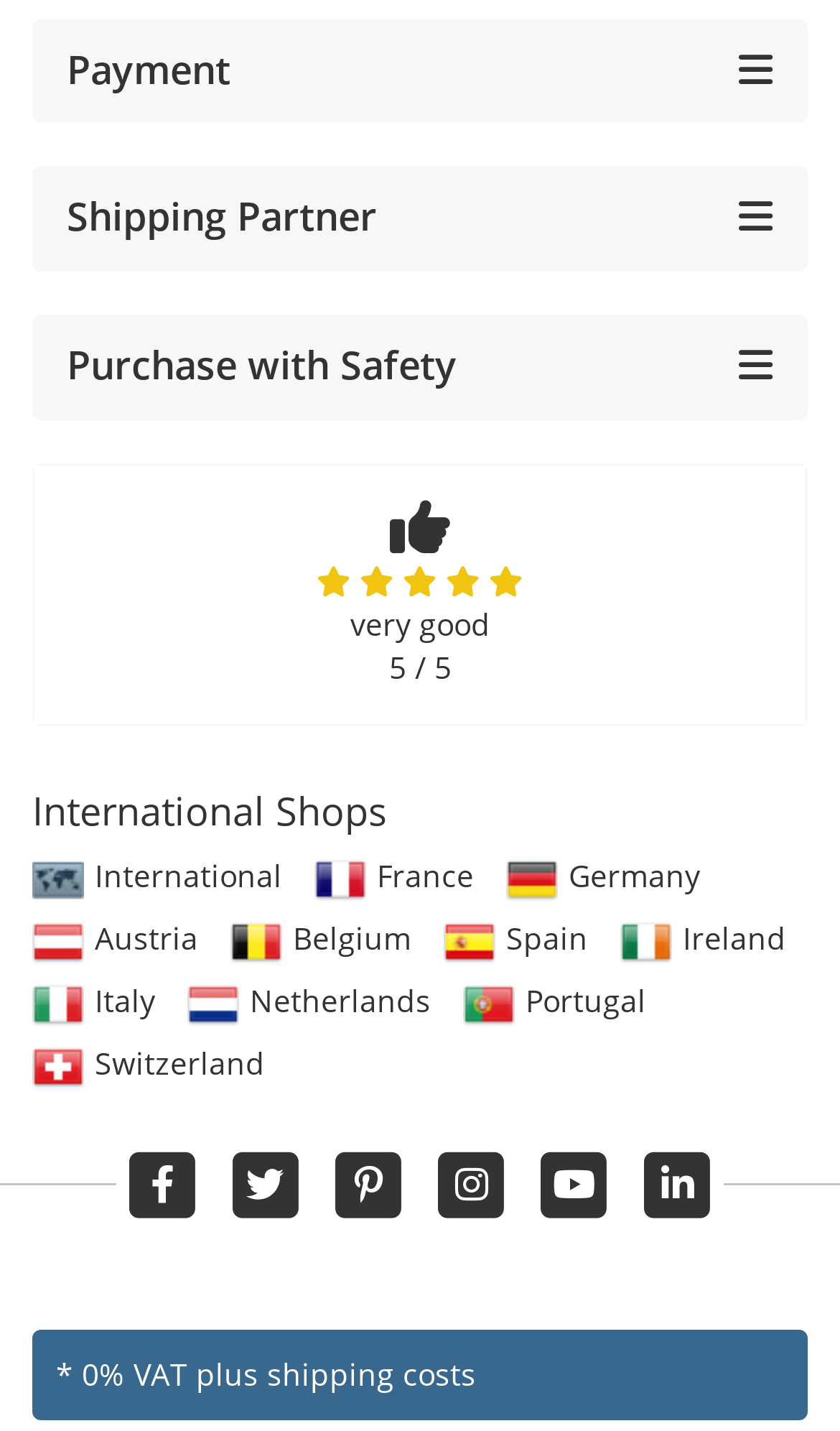Analyze the image and deliver a detailed answer to the question: How many countries are listed as shipping partners?

The number of countries listed as shipping partners can be determined by counting the number of link elements with flag images and country names. There are 9 such elements, corresponding to France, Germany, Austria, Belgium, Spain, Ireland, Italy, the Netherlands, and Switzerland.